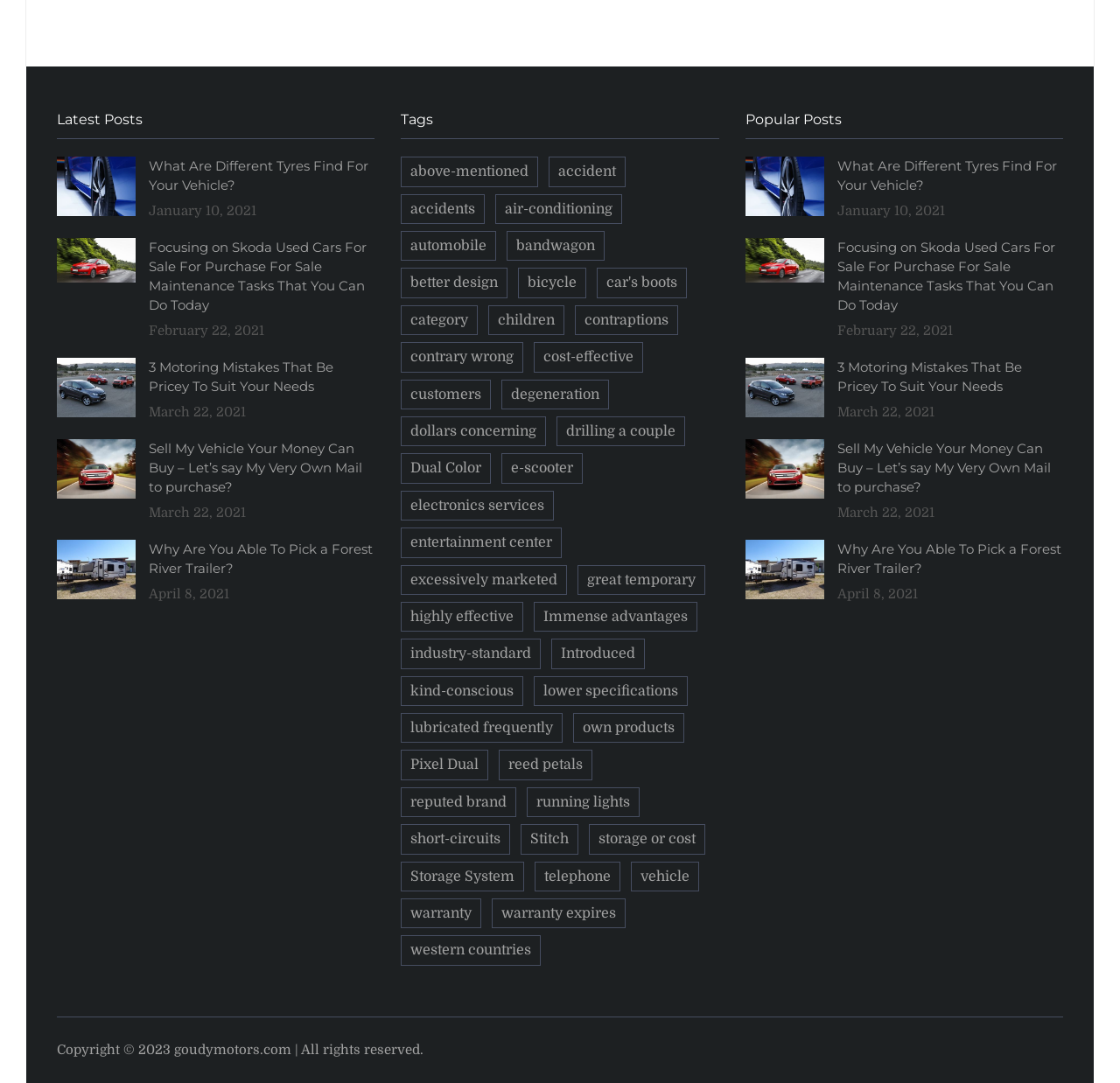Determine the bounding box coordinates of the region I should click to achieve the following instruction: "Click on the 'What Are Different Tyres Find For Your Vehicle?' link". Ensure the bounding box coordinates are four float numbers between 0 and 1, i.e., [left, top, right, bottom].

[0.133, 0.145, 0.335, 0.18]